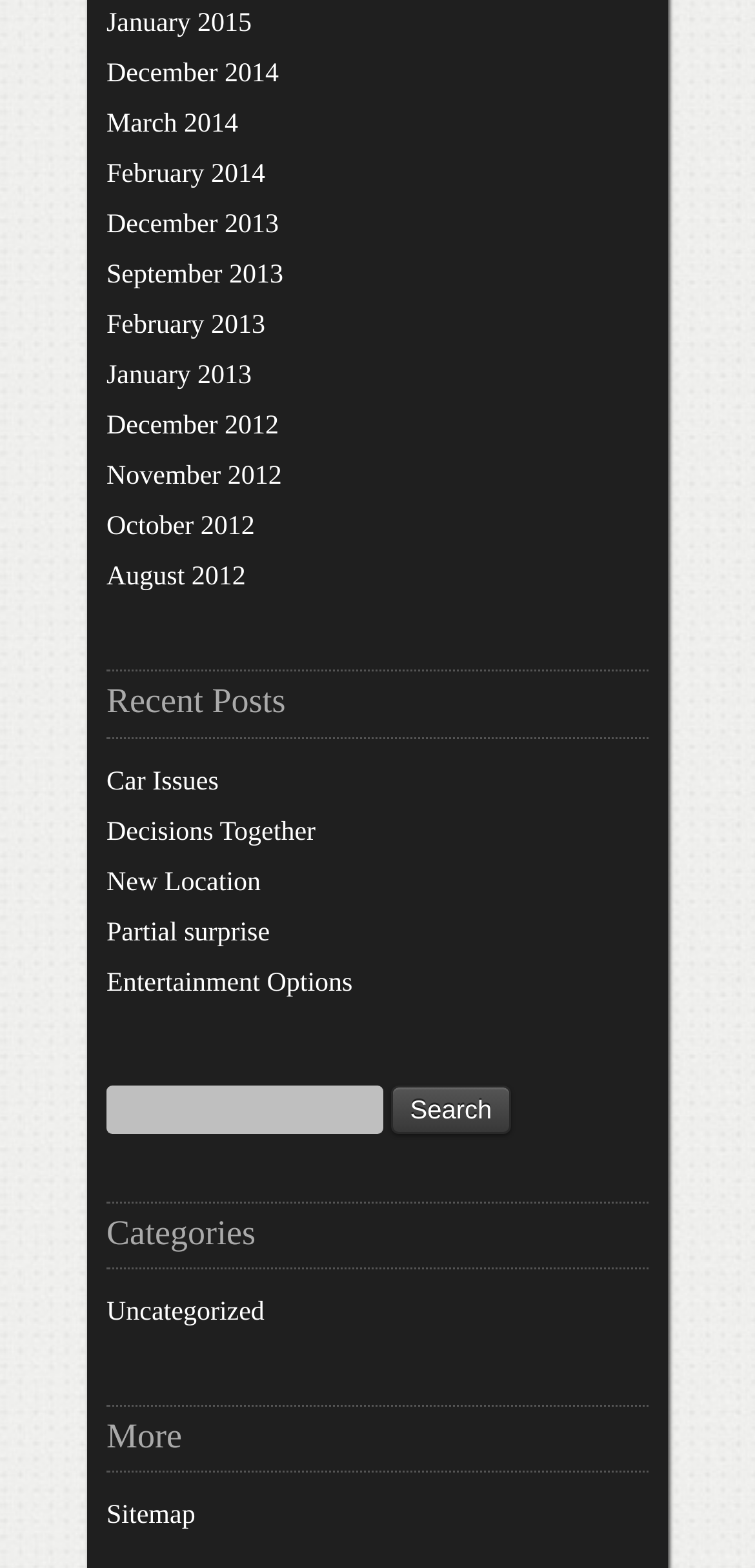What is the category of the post 'Car Issues'?
From the image, respond using a single word or phrase.

Uncategorized